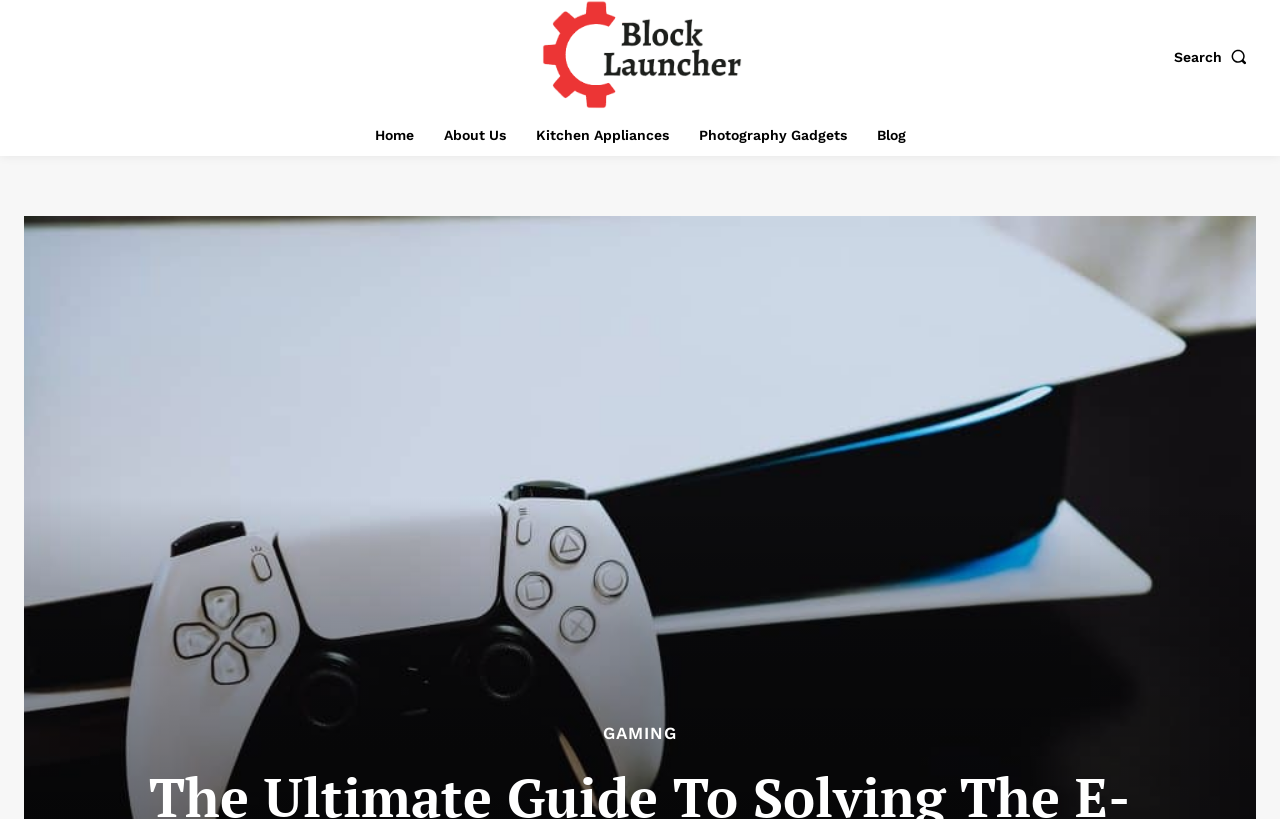What type of gadgets are mentioned in the navigation menu?
Please respond to the question thoroughly and include all relevant details.

The navigation menu at the top of the webpage contains links to different categories, including 'Kitchen Appliances' and 'Photography Gadgets'. These categories suggest that the website is related to technology and gadgets, and provides information or resources related to these topics.